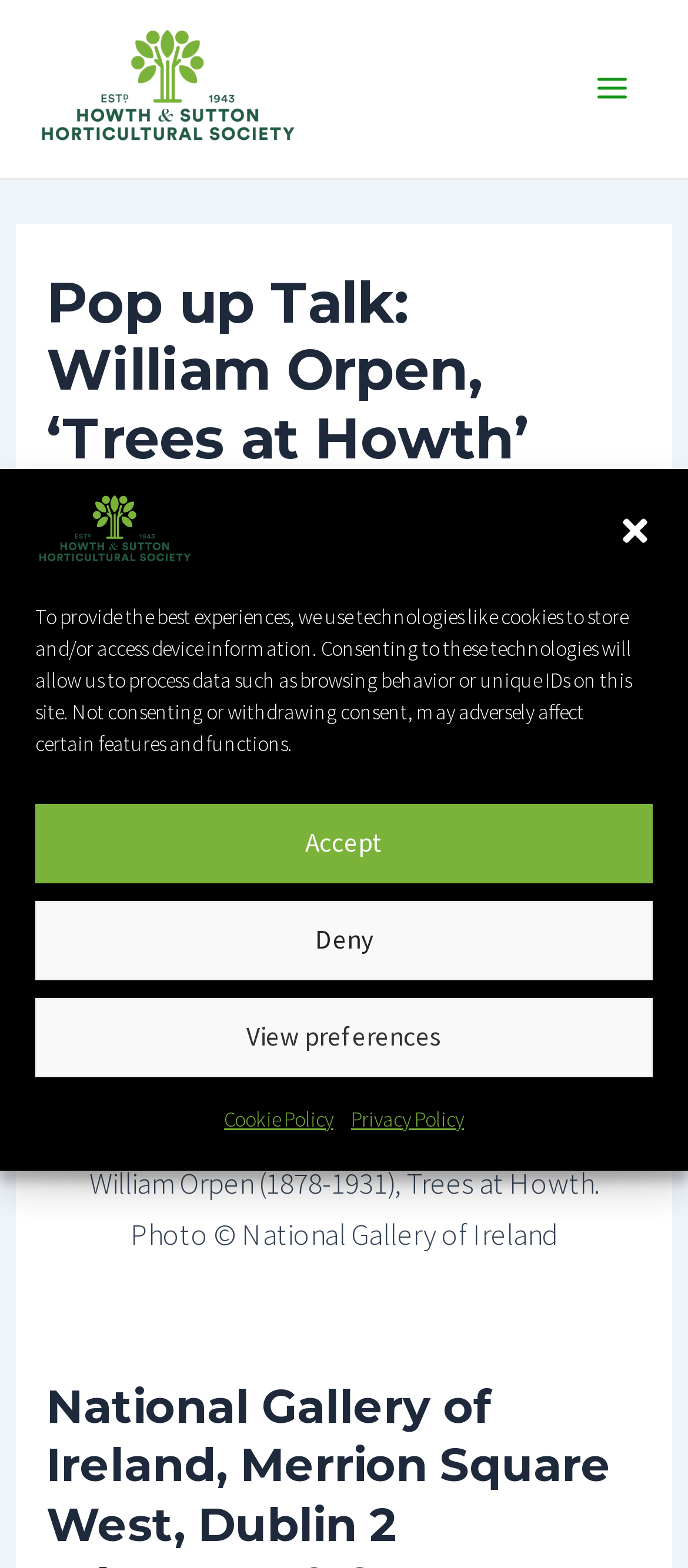Predict the bounding box of the UI element based on this description: "HSHS Admin".

[0.108, 0.318, 0.285, 0.337]